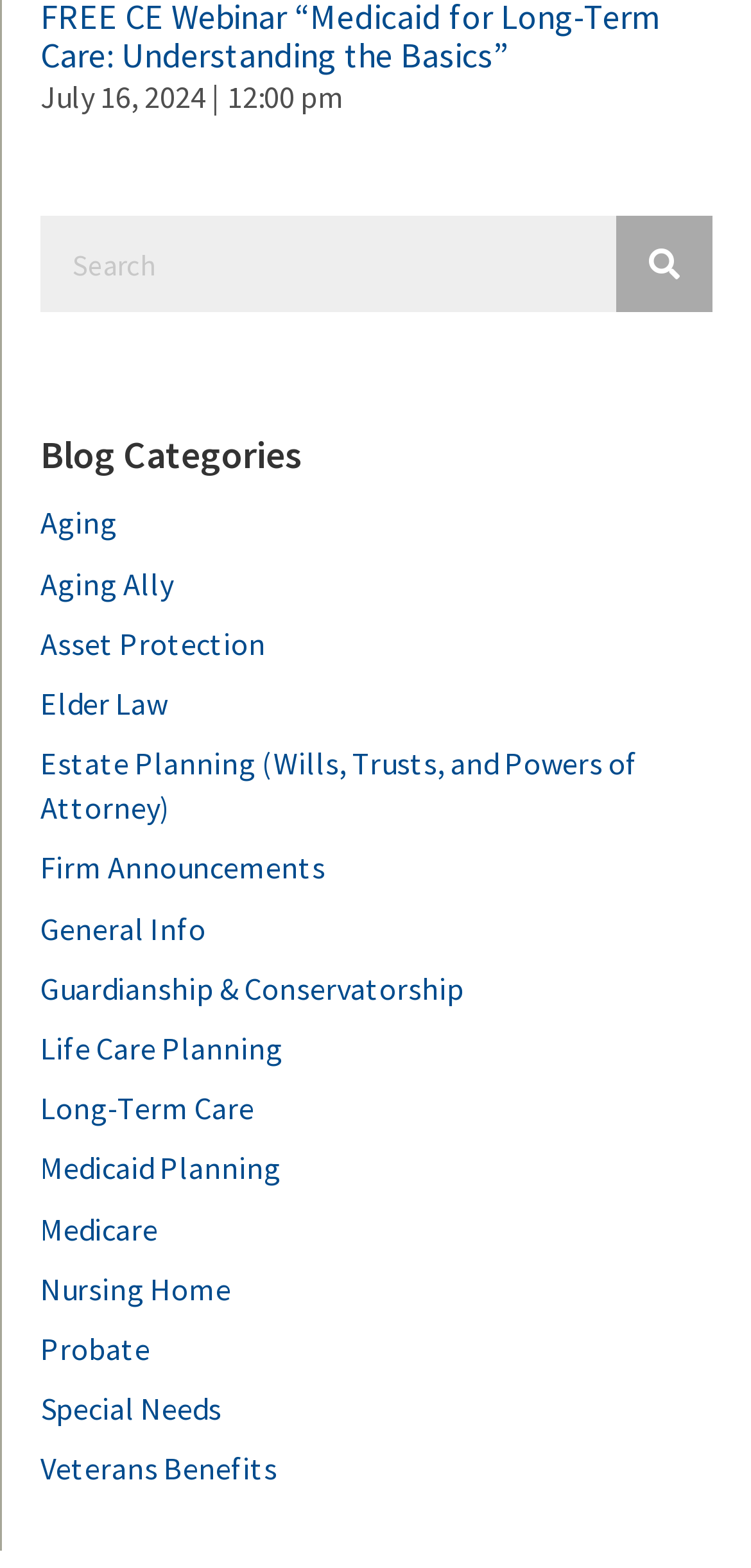Please identify the bounding box coordinates of the element's region that I should click in order to complete the following instruction: "Read about Estate Planning". The bounding box coordinates consist of four float numbers between 0 and 1, i.e., [left, top, right, bottom].

[0.054, 0.474, 0.849, 0.527]